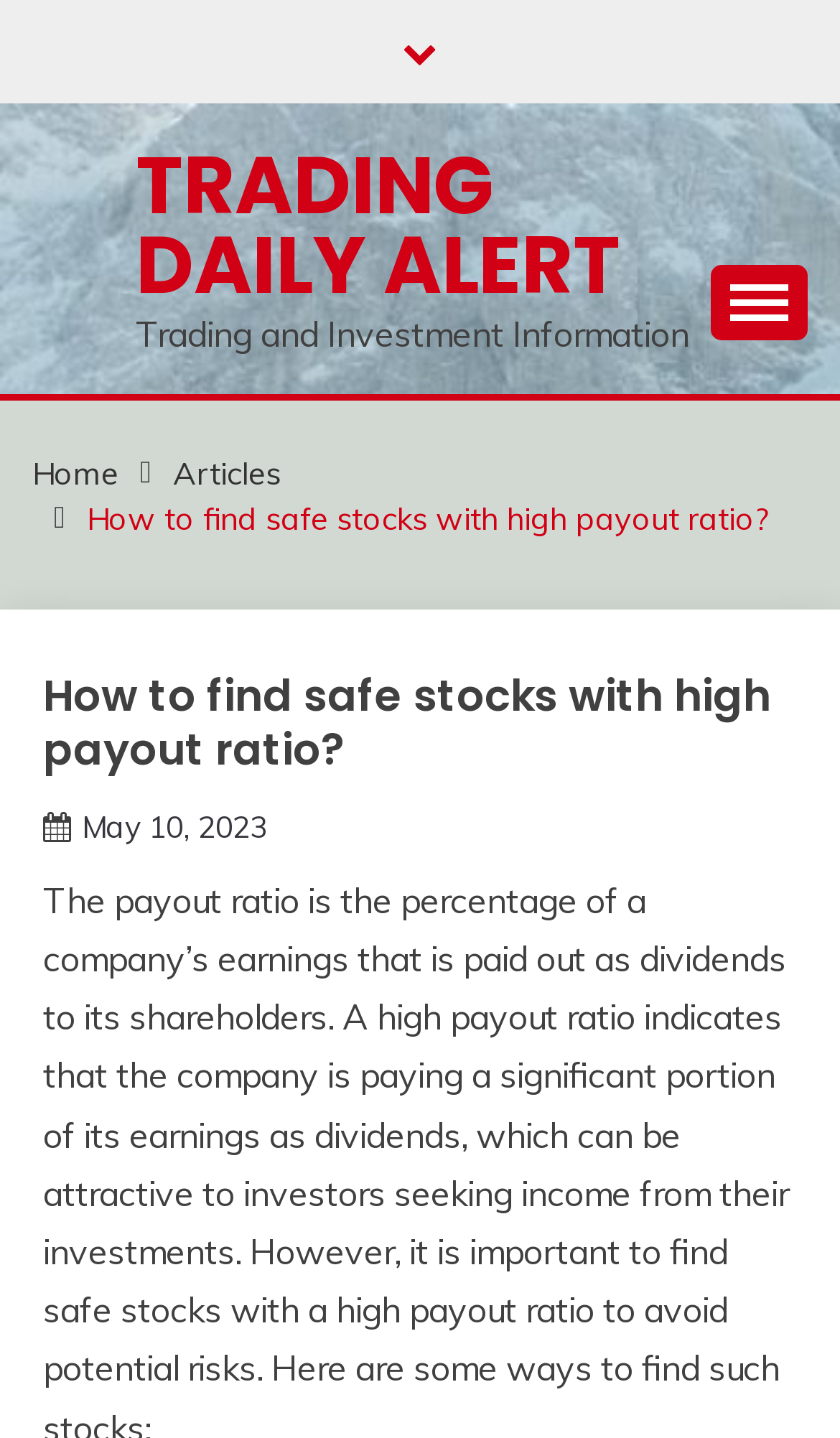Provide the bounding box coordinates in the format (top-left x, top-left y, bottom-right x, bottom-right y). All values are floating point numbers between 0 and 1. Determine the bounding box coordinate of the UI element described as: Articles

[0.206, 0.315, 0.334, 0.342]